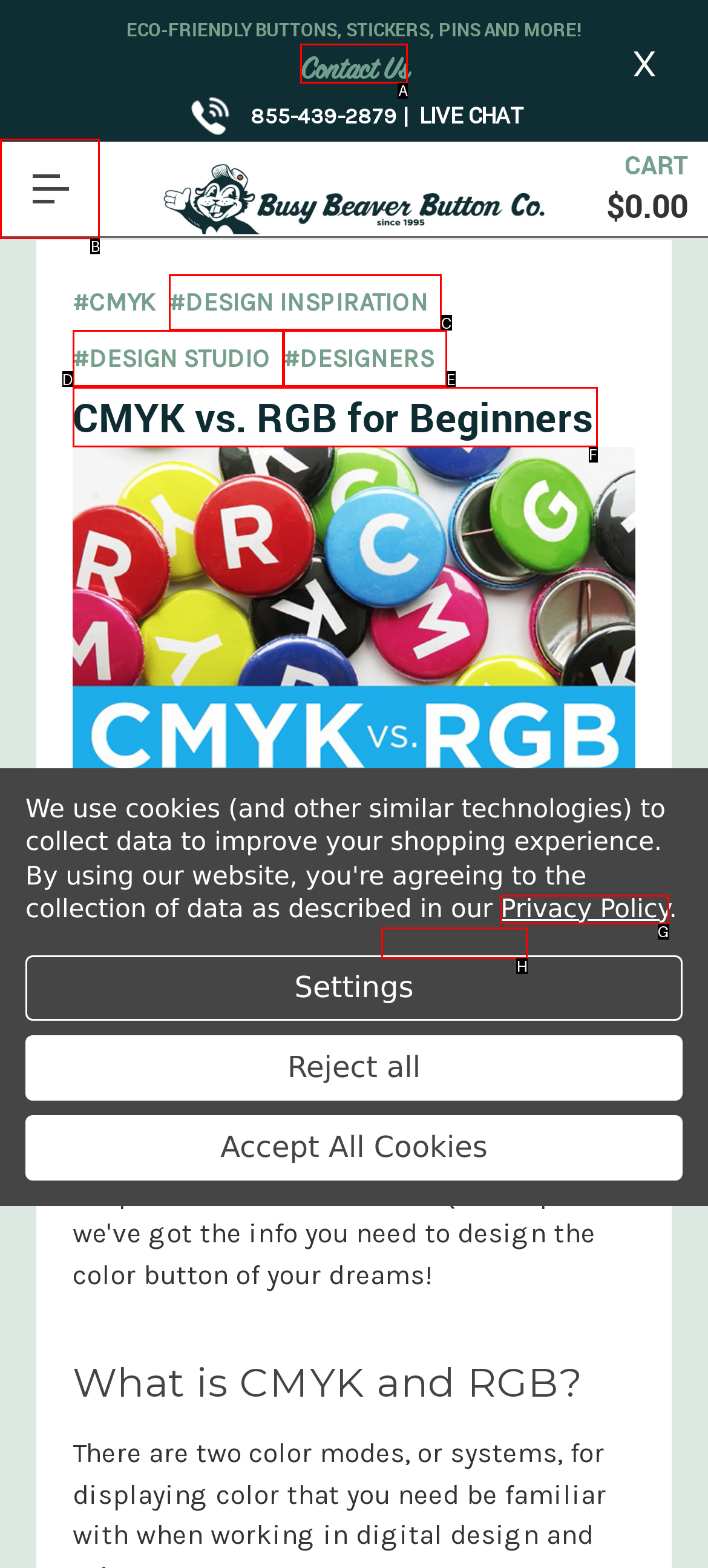Choose the letter that corresponds to the correct button to accomplish the task: Open the 'CMYK vs. RGB for Beginners' article
Reply with the letter of the correct selection only.

F